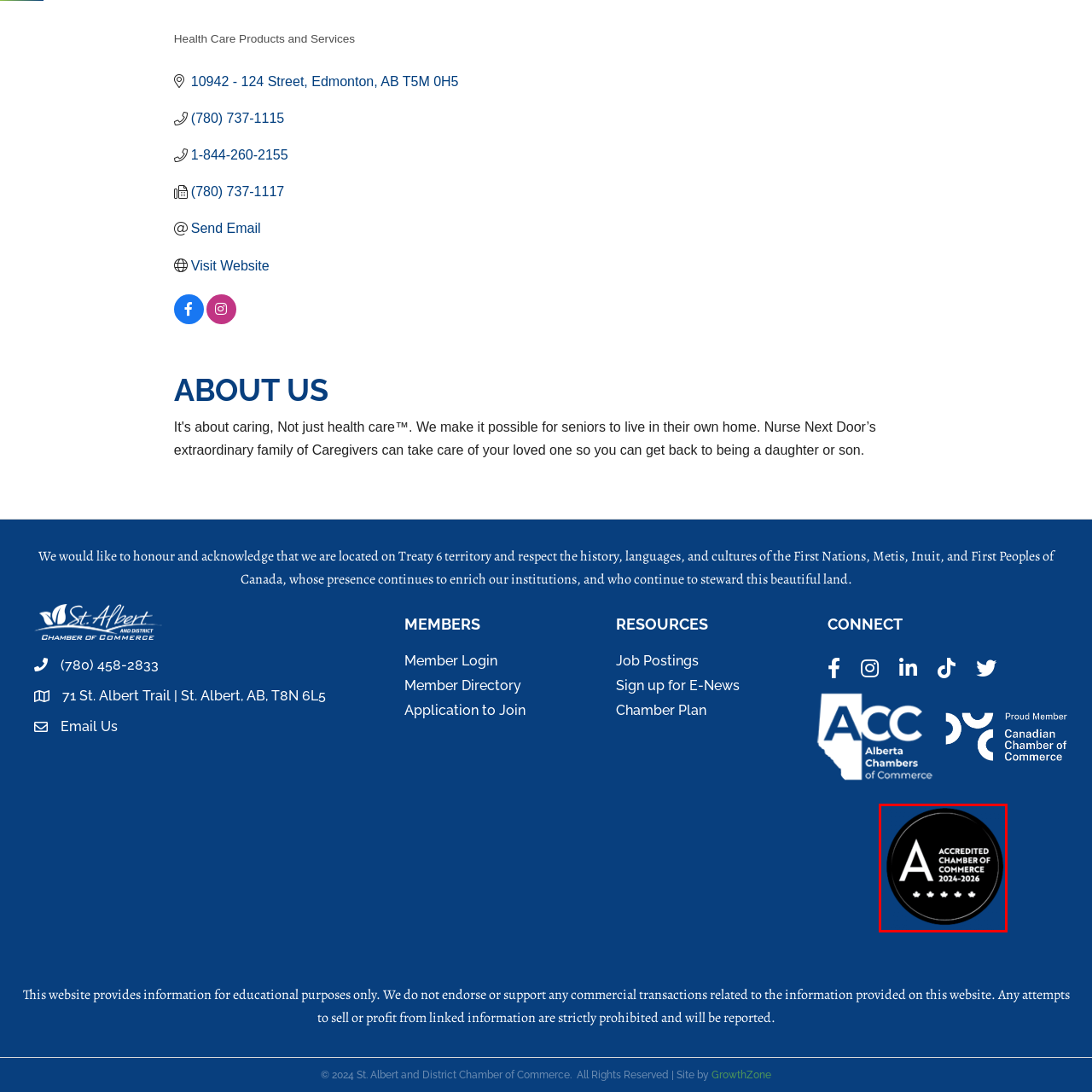Direct your attention to the red-outlined image and answer the question in a word or phrase: What do the five small maple leaf icons represent?

Canadian heritage